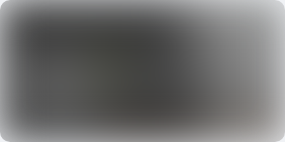What is the main goal of the article?
Refer to the screenshot and respond with a concise word or phrase.

To provide insights and strategies